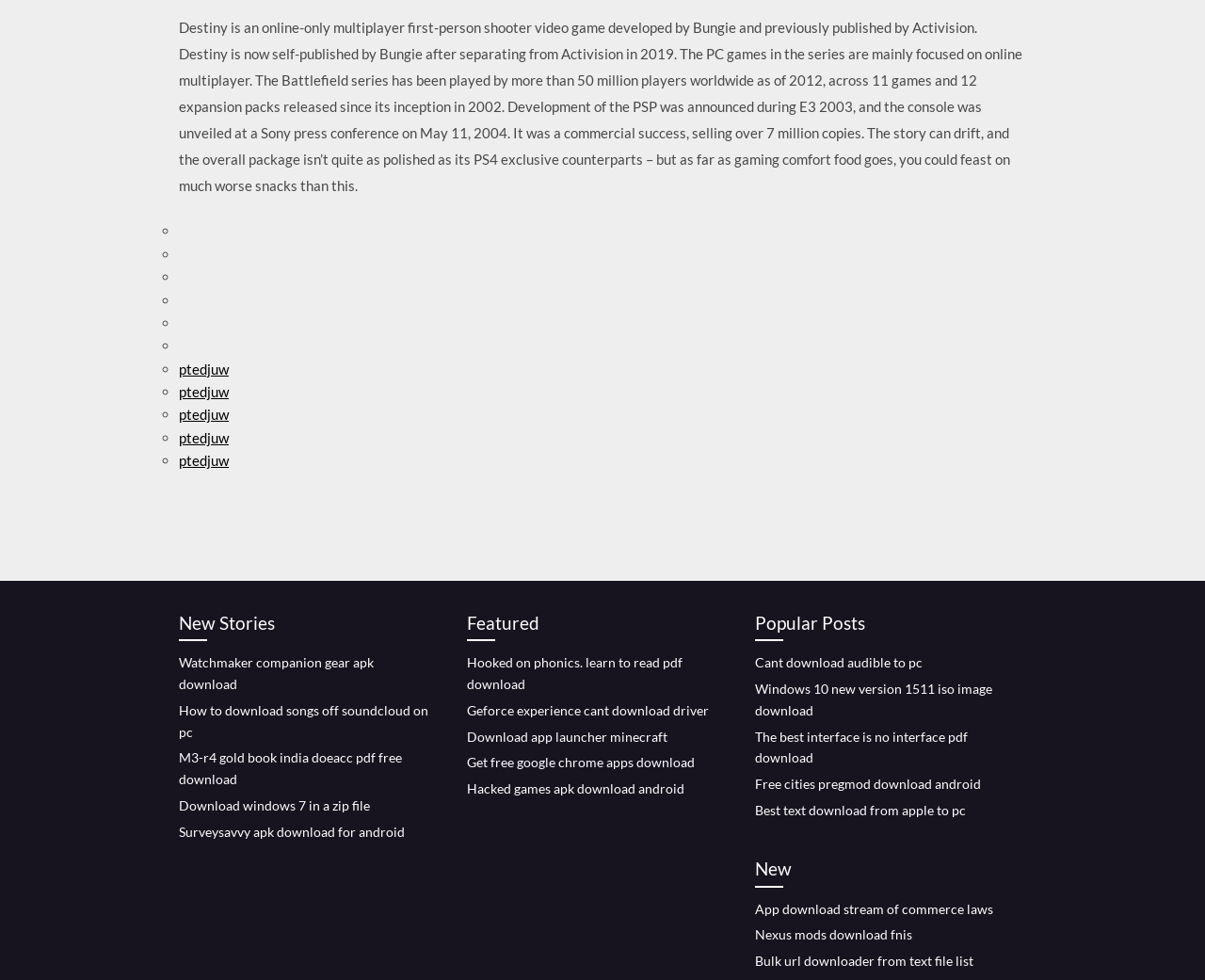Provide a one-word or one-phrase answer to the question:
What is the second link under 'Featured'?

Geforce experience cant download driver